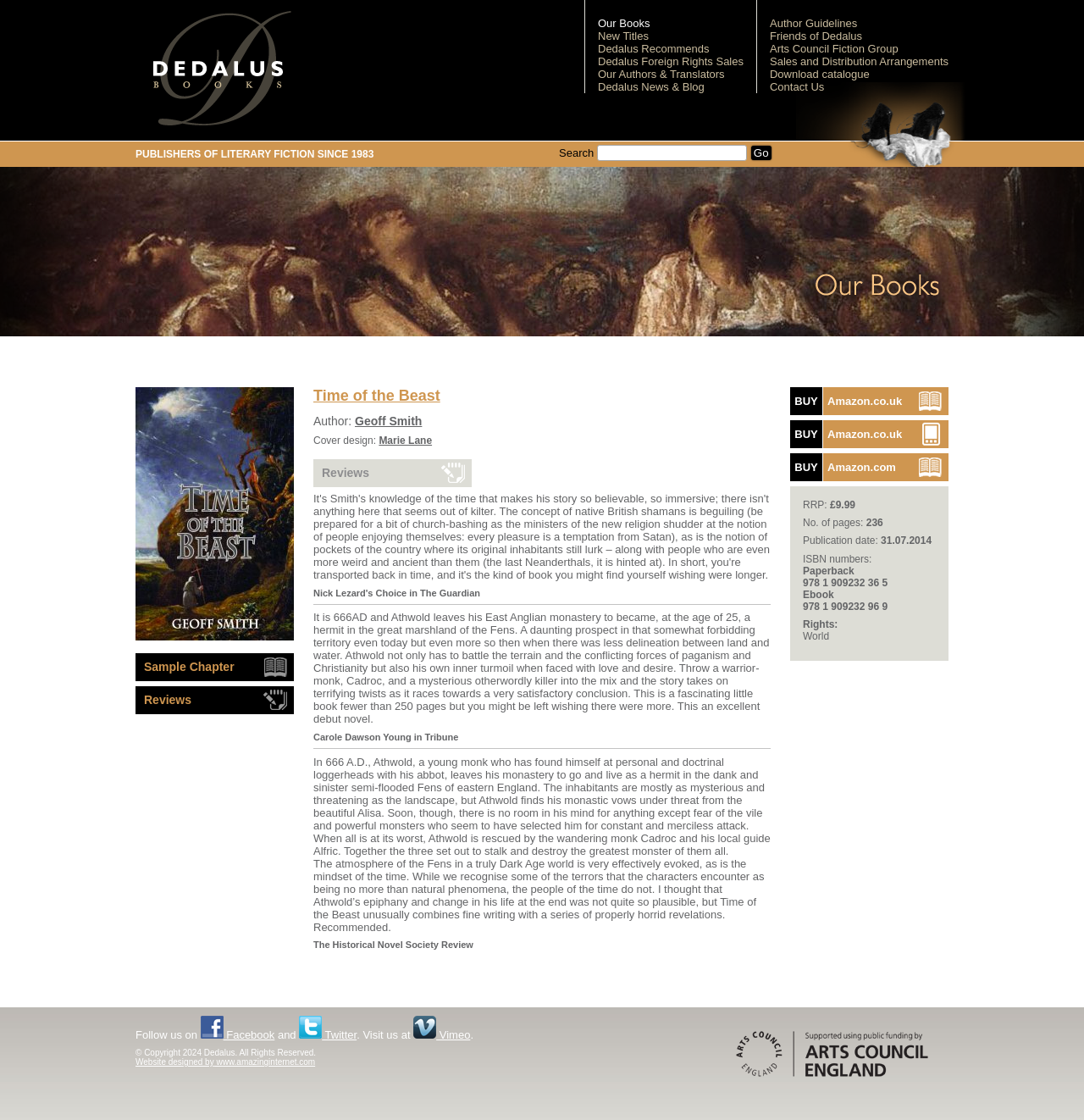Respond to the following question using a concise word or phrase: 
What is the publication date of the book?

31.07.2014